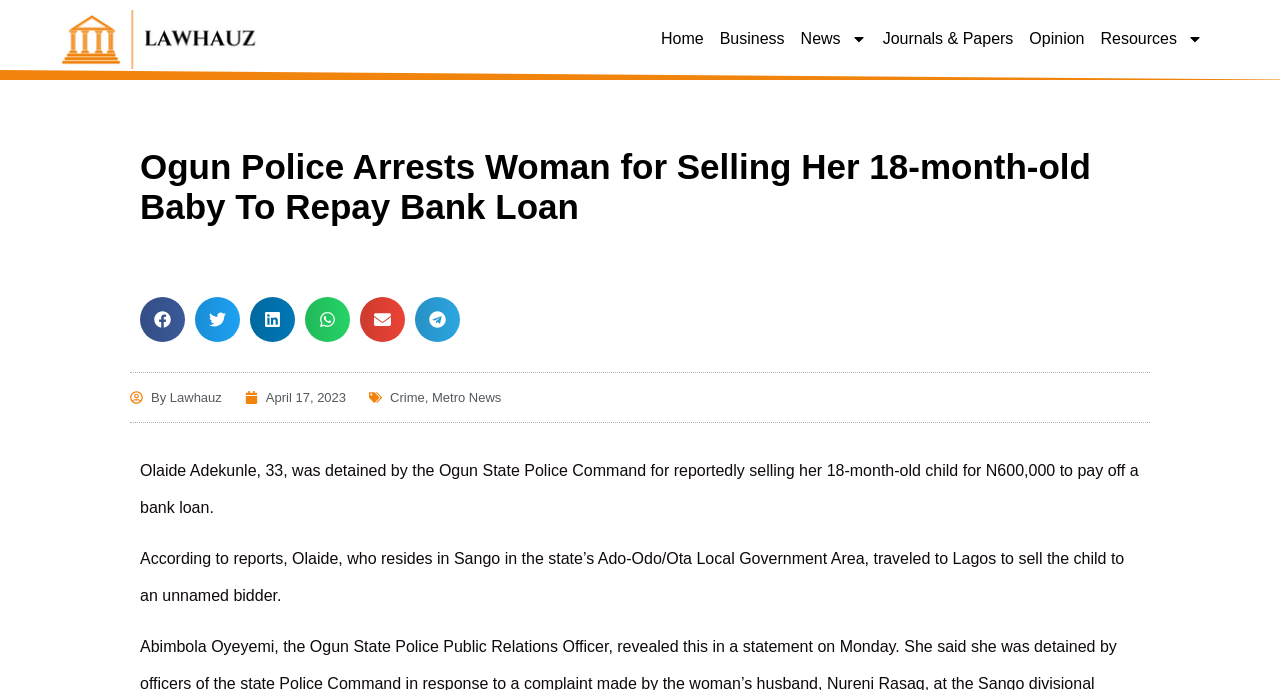Pinpoint the bounding box coordinates of the area that must be clicked to complete this instruction: "Read the news article by Lawhauz".

[0.102, 0.562, 0.173, 0.59]